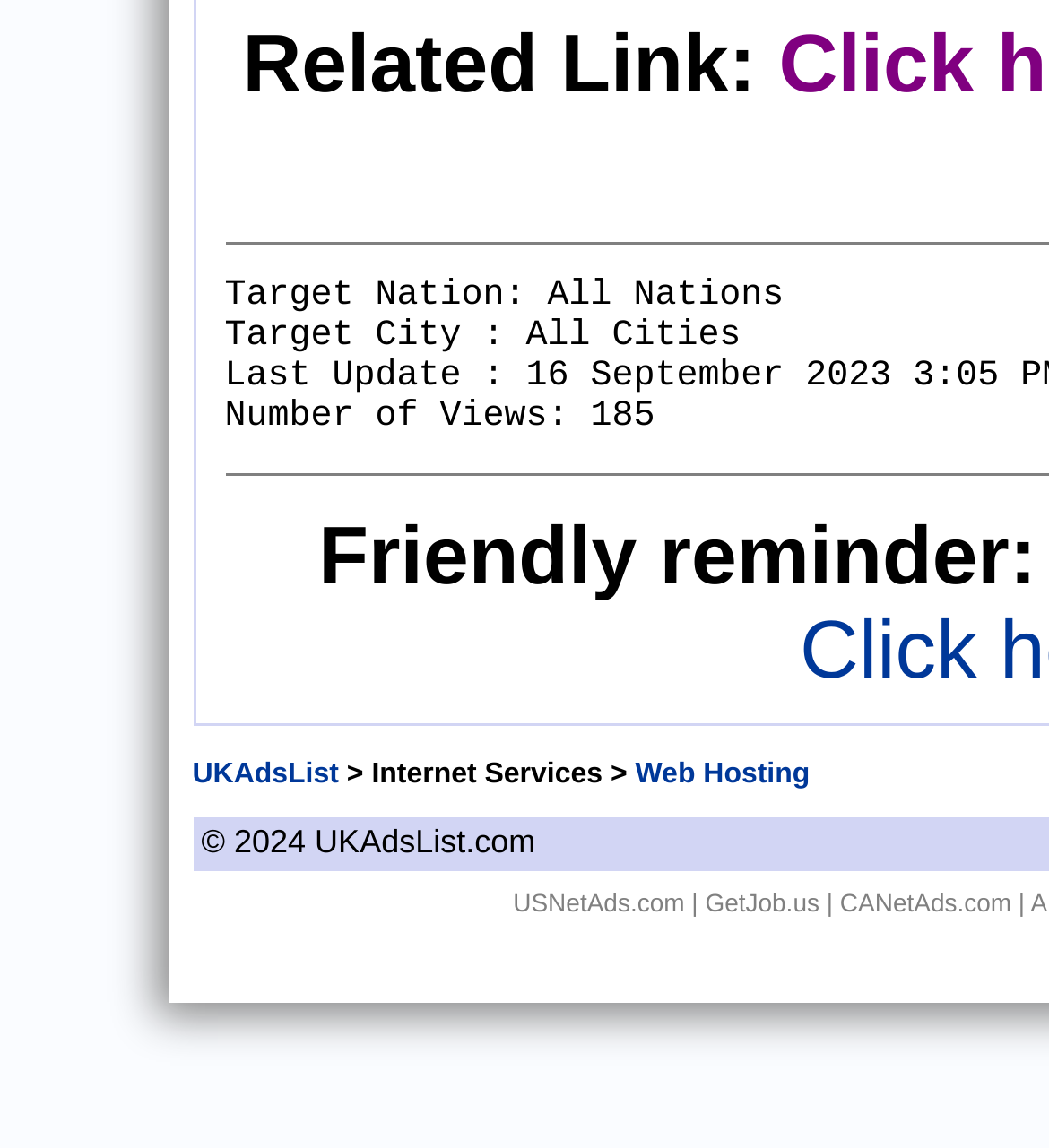Answer this question using a single word or a brief phrase:
What is the category of Internet Services?

Web Hosting